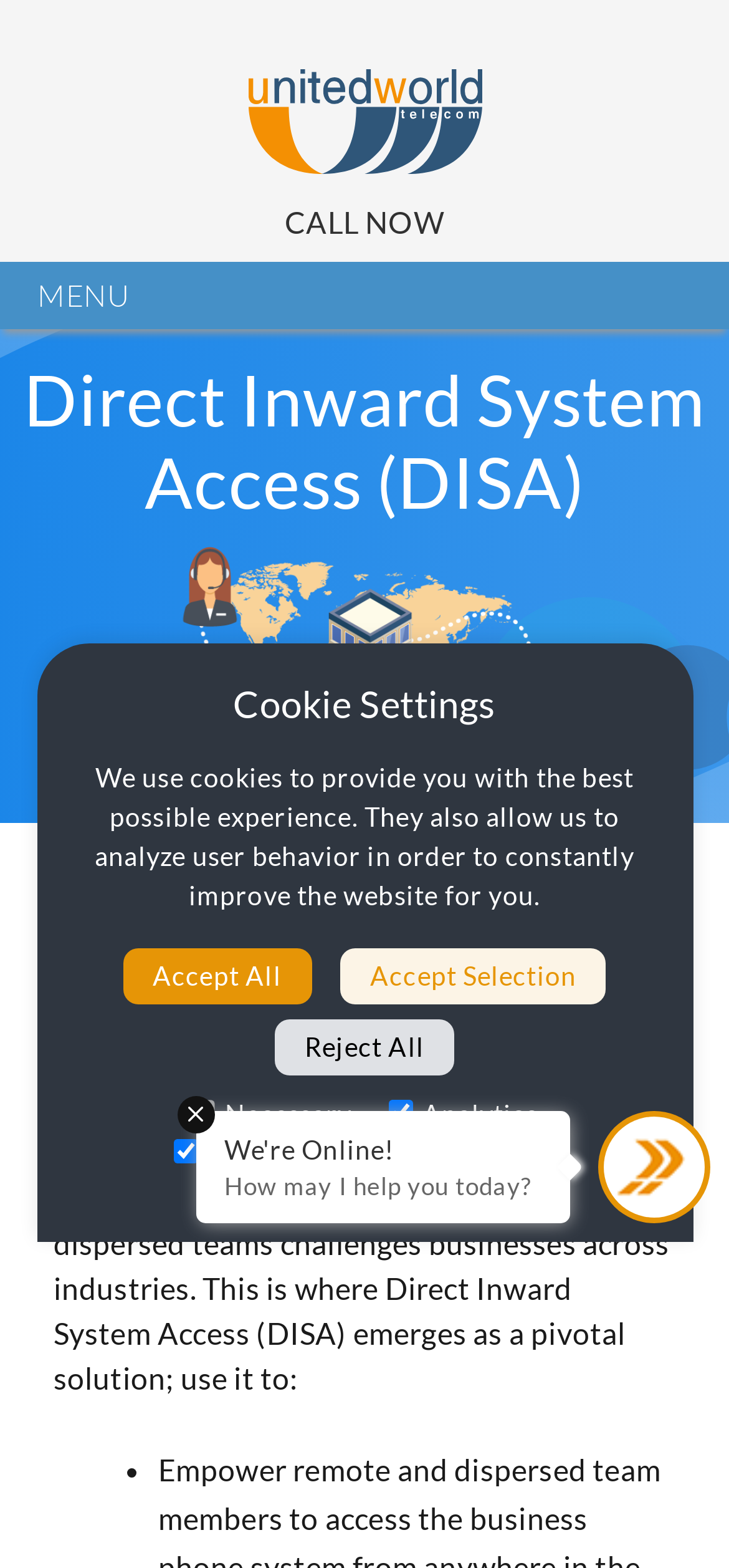What is the button on the top right?
Using the image, respond with a single word or phrase.

CALL NOW